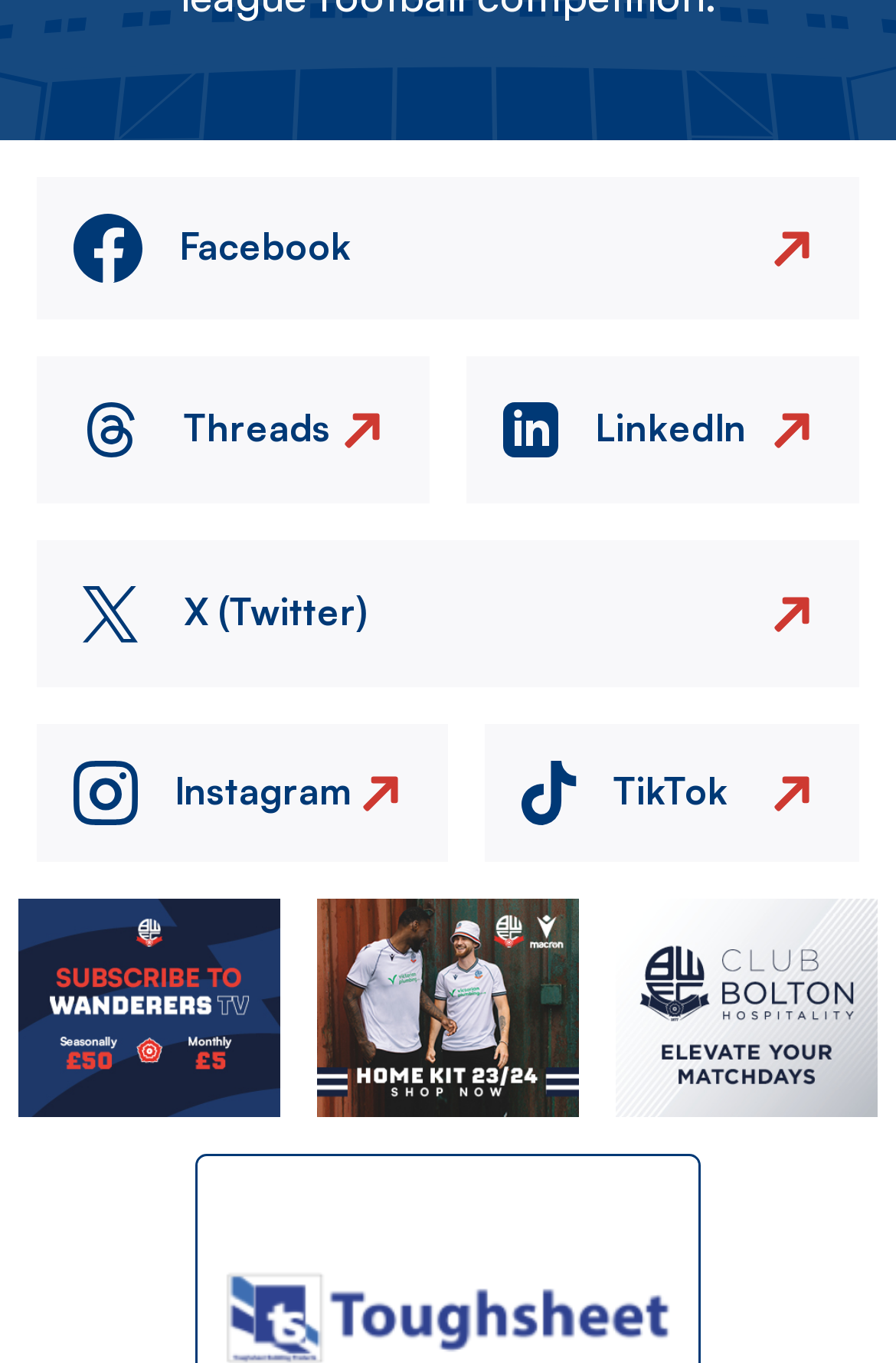Please reply with a single word or brief phrase to the question: 
What is the first social media platform listed?

Facebook